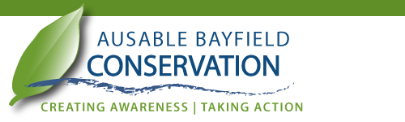Craft a detailed explanation of the image.

The image features the logo of Ausable Bayfield Conservation, which highlights the importance of environmental stewardship. This logo incorporates a green leaf, symbolizing nature and conservation efforts, alongside the text "AUSABLE BAYFIELD CONSERVATION." Below the main title, the slogan "CREATING AWARENESS | TAKING ACTION" emphasizes the organization's commitment to educating the public about conservation issues and actively engaging in protective measures for the environment. The design conveys a sense of unity and dedication to sustainable practices in the Ausable Bayfield watershed.